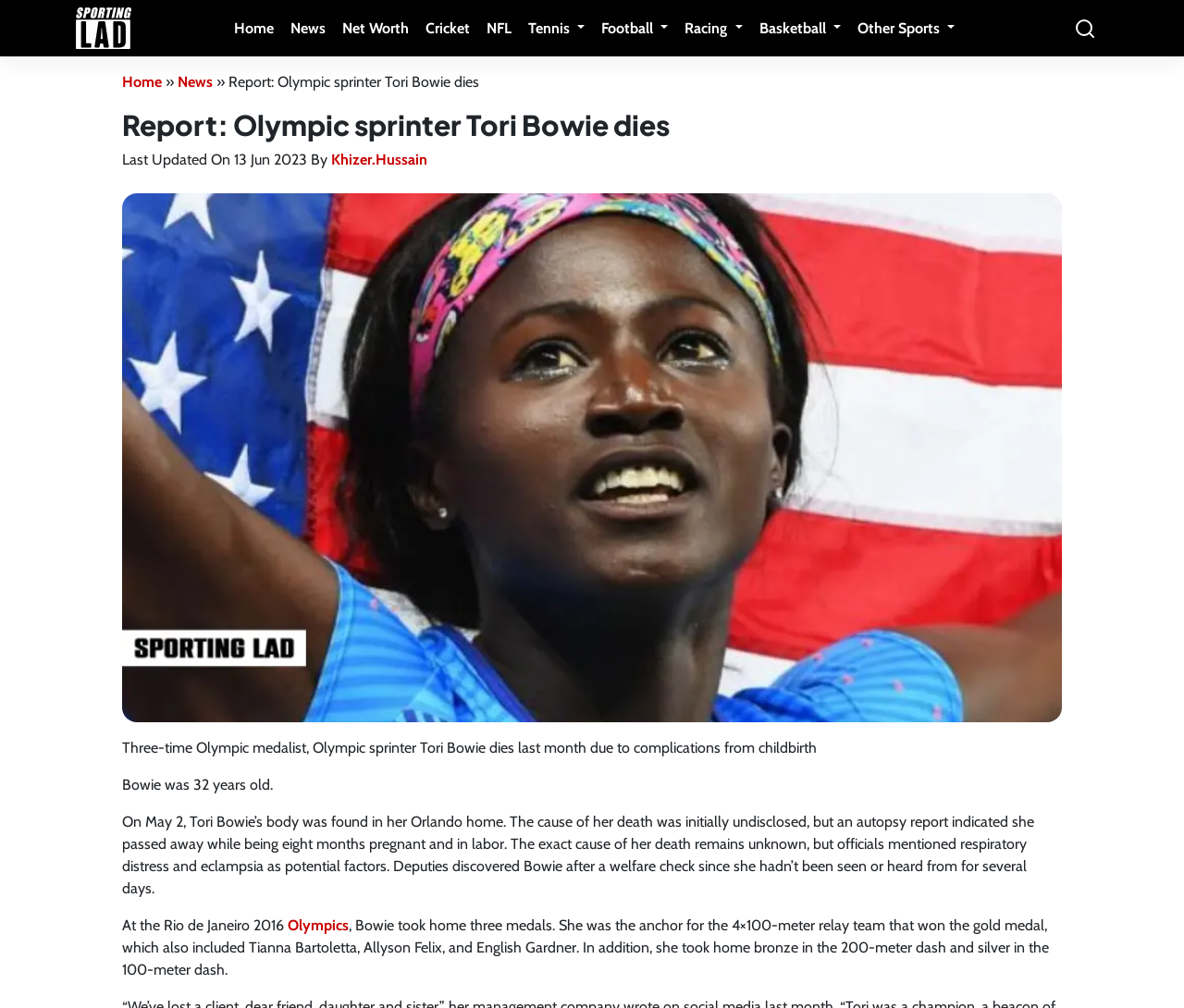Please identify the webpage's heading and generate its text content.

Report: Olympic sprinter Tori Bowie dies